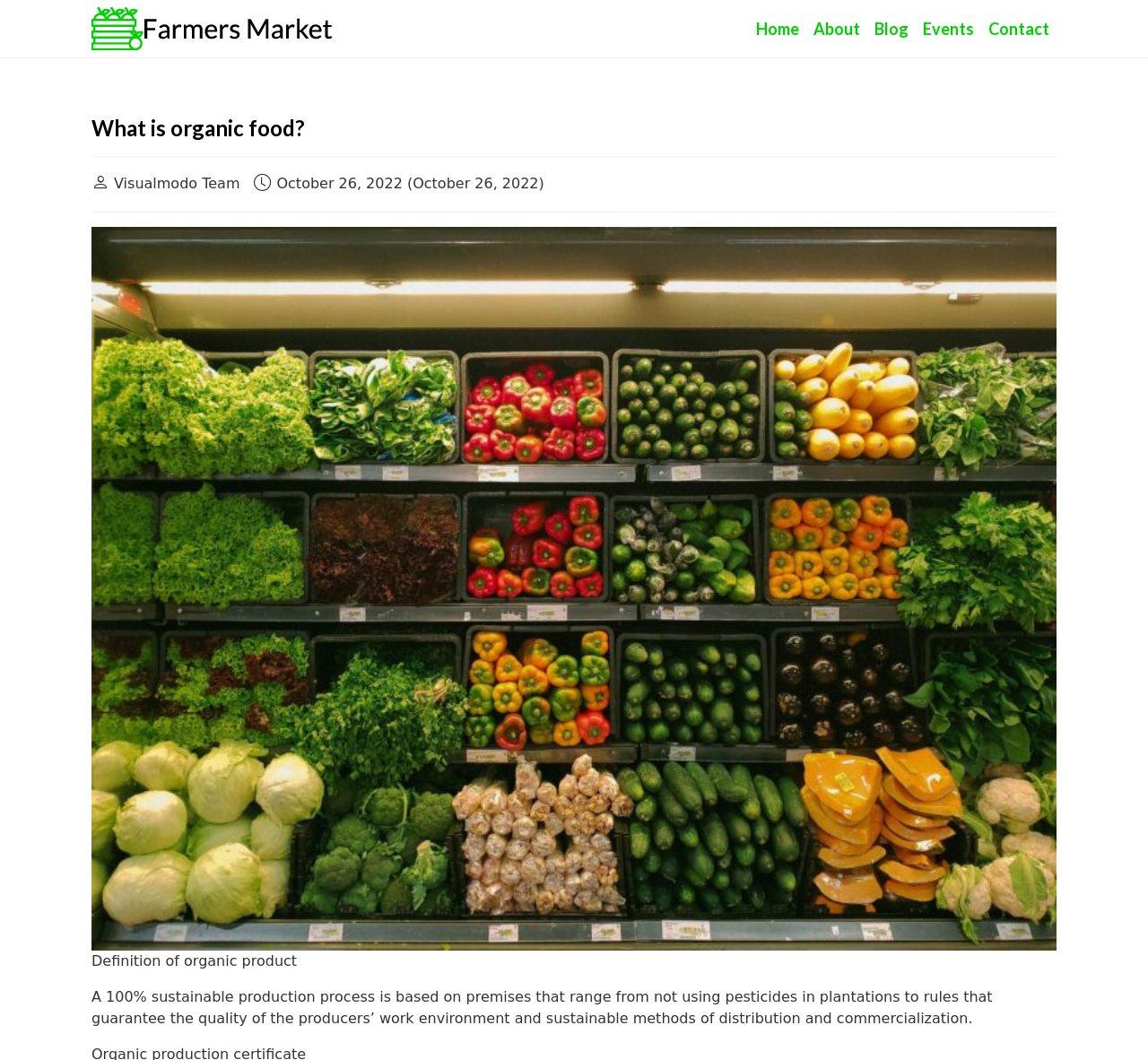Provide a thorough description of the webpage's content and layout.

The webpage is about organic food, specifically defining what it is. At the top, there is a main navigation section that spans the entire width of the page. Within this section, there is a logo image on the left, followed by a menu with links to different pages, including Home, About, Blog, Events, and Contact.

Below the navigation section, there is a header that also spans the entire width of the page. This header contains a heading that reads "What is organic food?" and two links, one to the author "Visualmodo Team" and another to the publication date "October 26, 2022".

The main content of the page is divided into two sections. The first section is a brief definition of organic product, which is located at the top-left of the page. The second section is a longer paragraph that explains the sustainable production process of organic products, which is located below the definition. This paragraph is quite long and takes up most of the page's content area.

There are no images on the page besides the logo image in the navigation section. The overall layout is simple, with a clear hierarchy of headings and text.